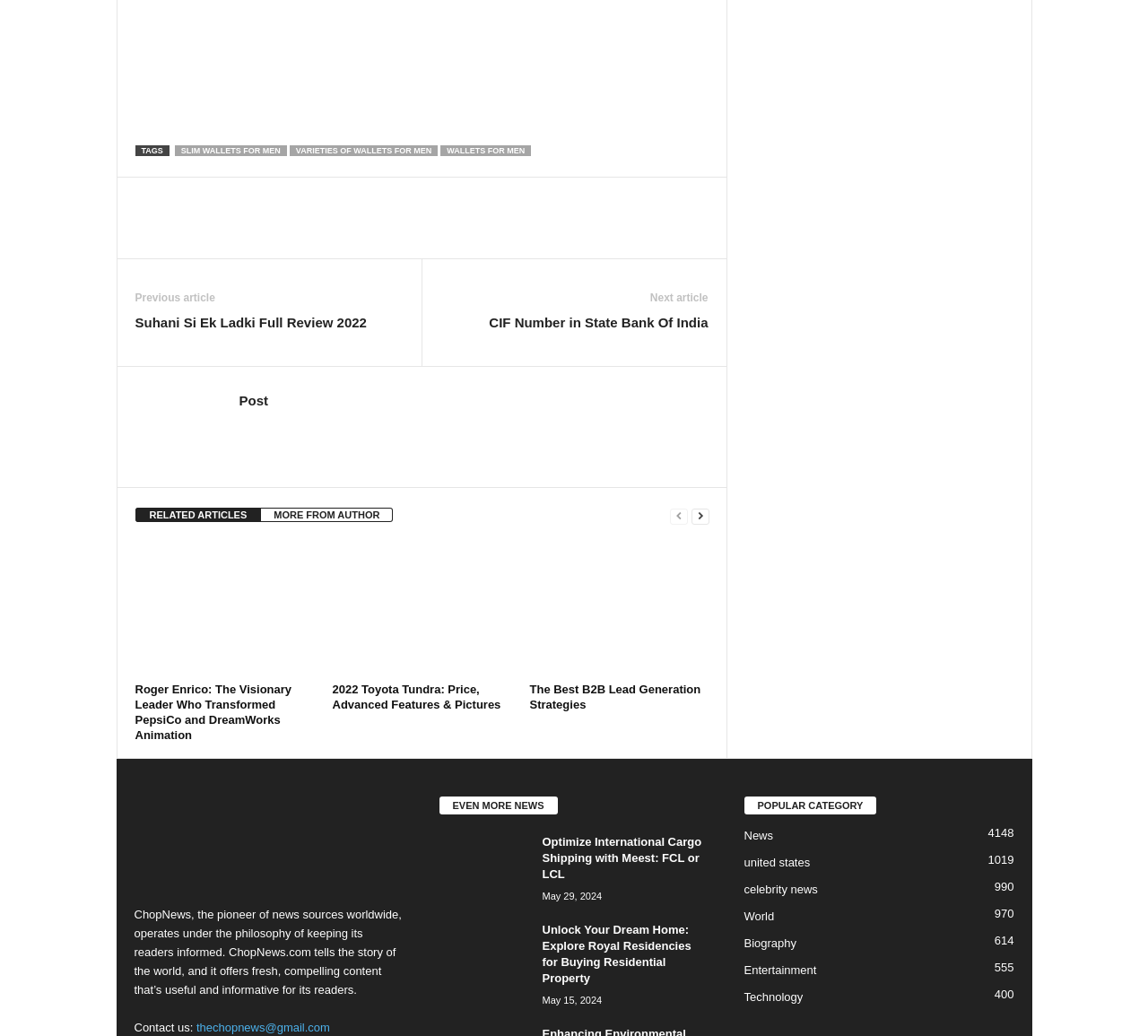Please determine the bounding box coordinates for the element that should be clicked to follow these instructions: "Explore the category of News".

[0.648, 0.8, 0.673, 0.813]